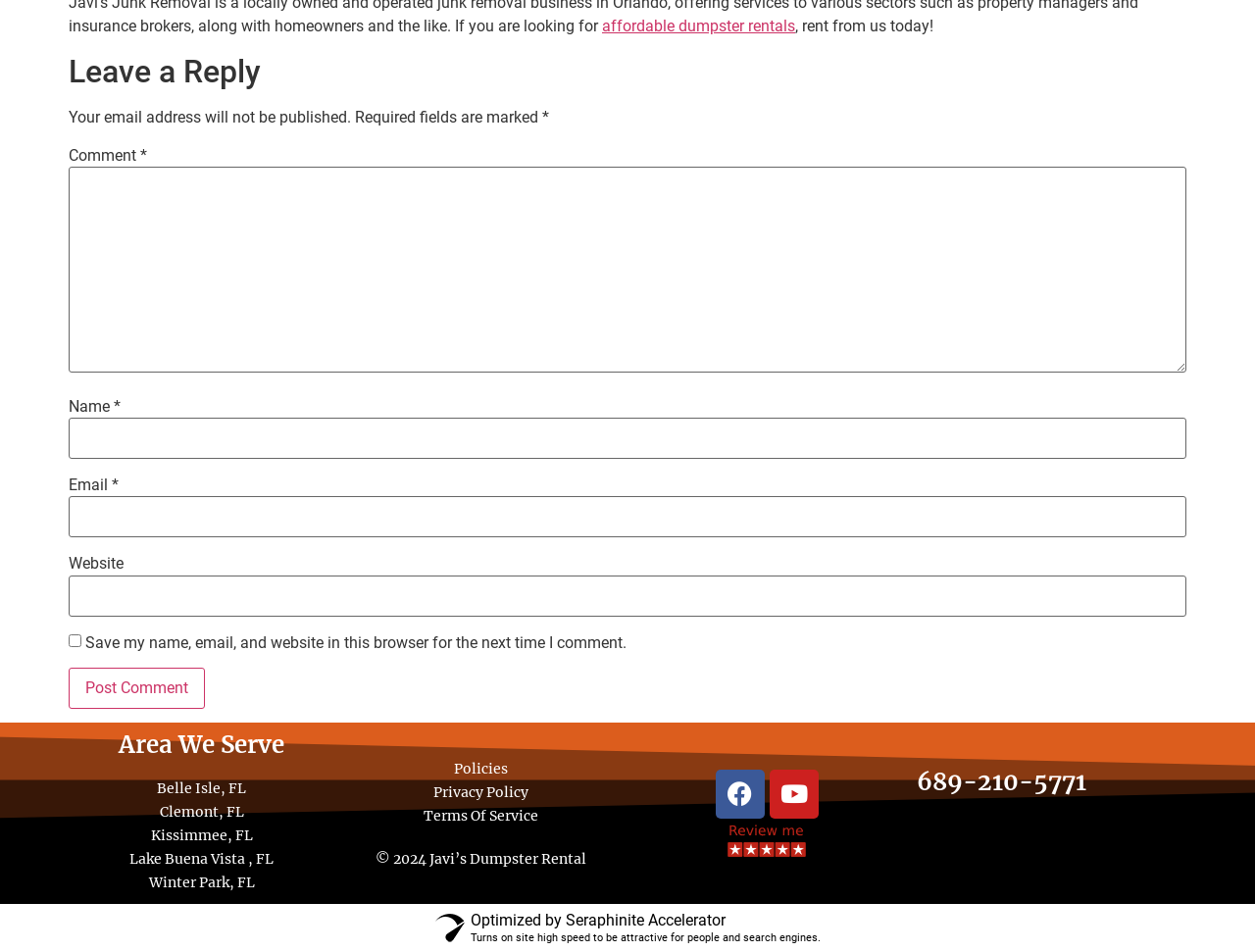Predict the bounding box of the UI element based on the description: "Youtube". The coordinates should be four float numbers between 0 and 1, formatted as [left, top, right, bottom].

[0.613, 0.808, 0.652, 0.86]